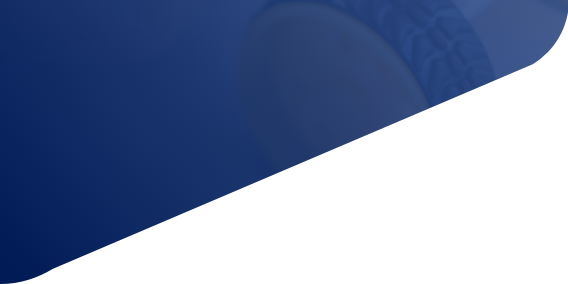What theme is hinted at in the background?
From the image, respond with a single word or phrase.

Mobility or automotive technology